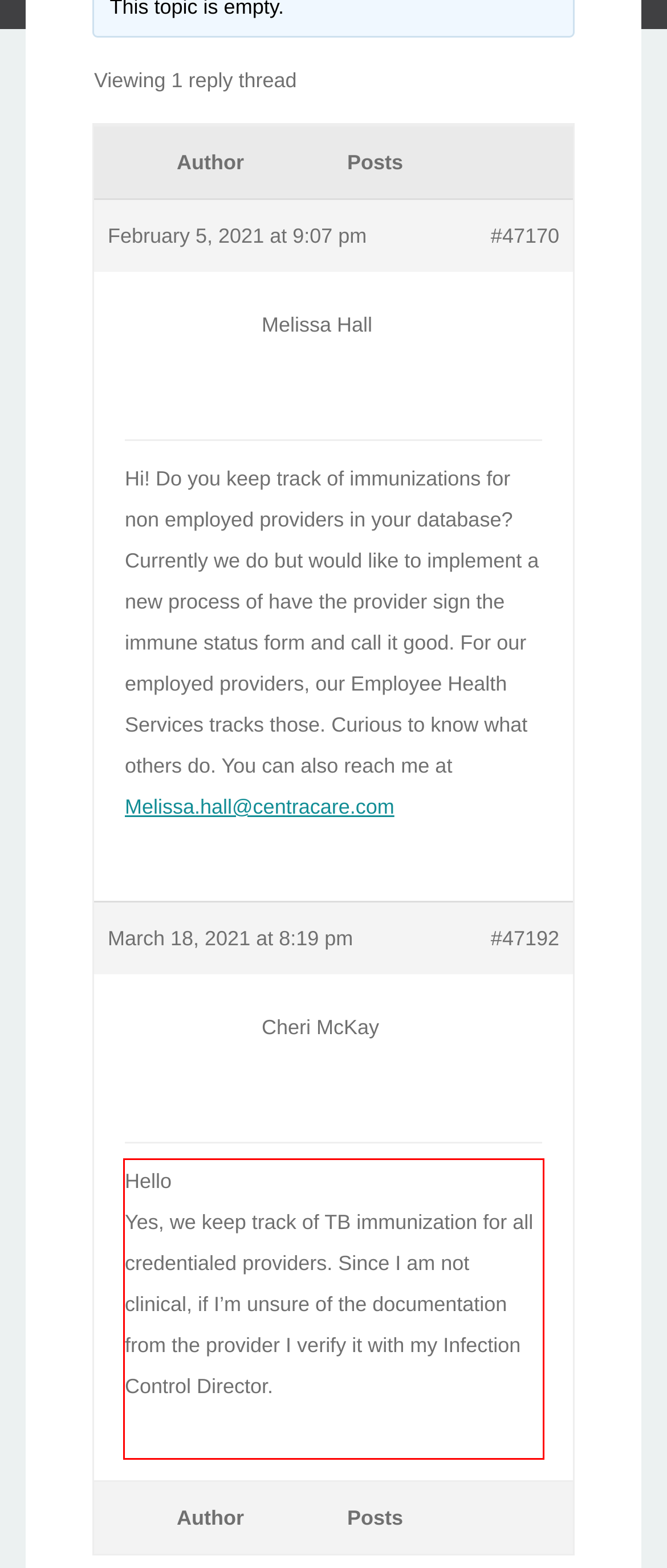Please perform OCR on the text within the red rectangle in the webpage screenshot and return the text content.

Hello Yes, we keep track of TB immunization for all credentialed providers. Since I am not clinical, if I’m unsure of the documentation from the provider I verify it with my Infection Control Director.